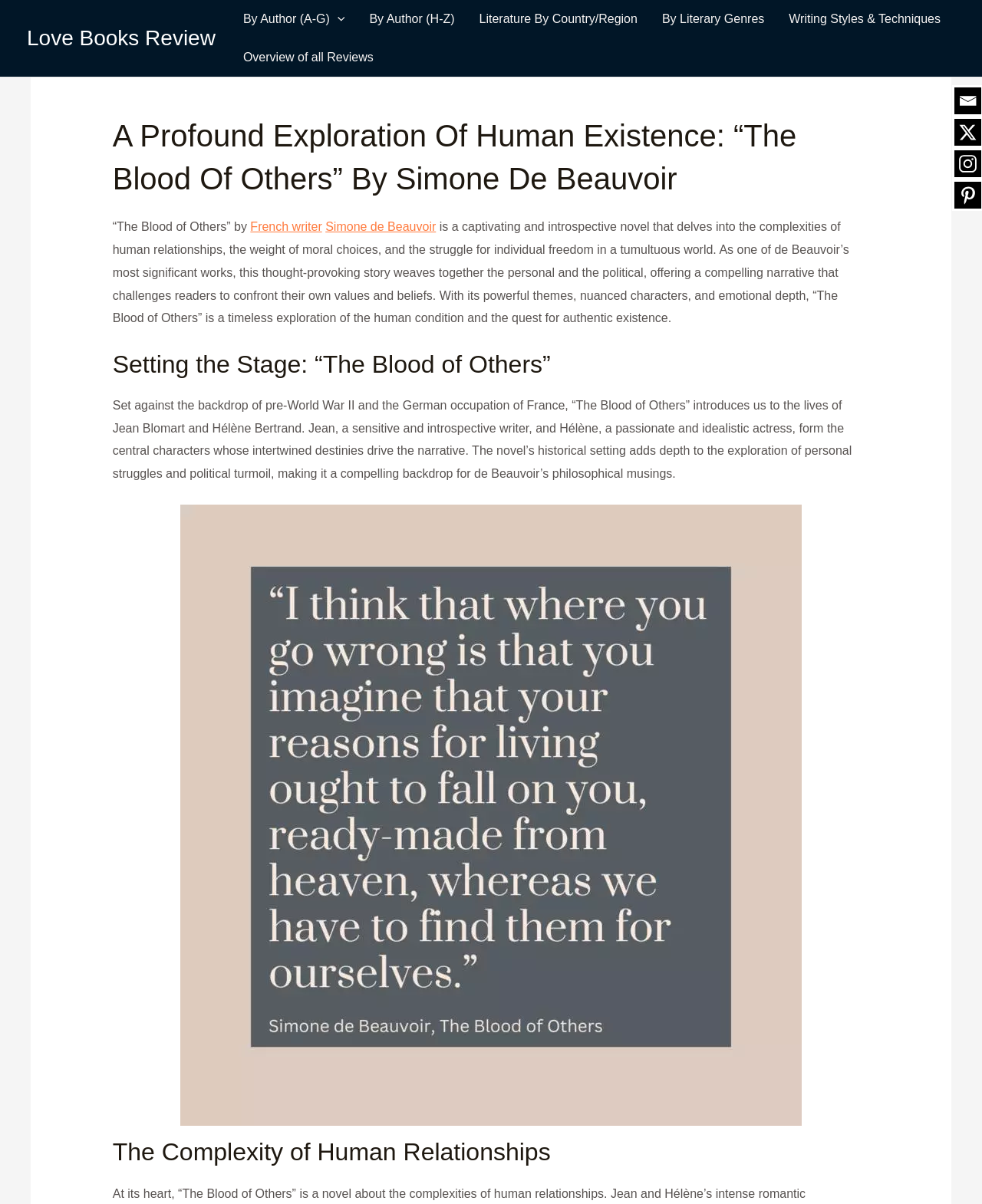Identify the bounding box coordinates for the region to click in order to carry out this instruction: "Click on the link to learn more about the French writer". Provide the coordinates using four float numbers between 0 and 1, formatted as [left, top, right, bottom].

[0.255, 0.183, 0.328, 0.194]